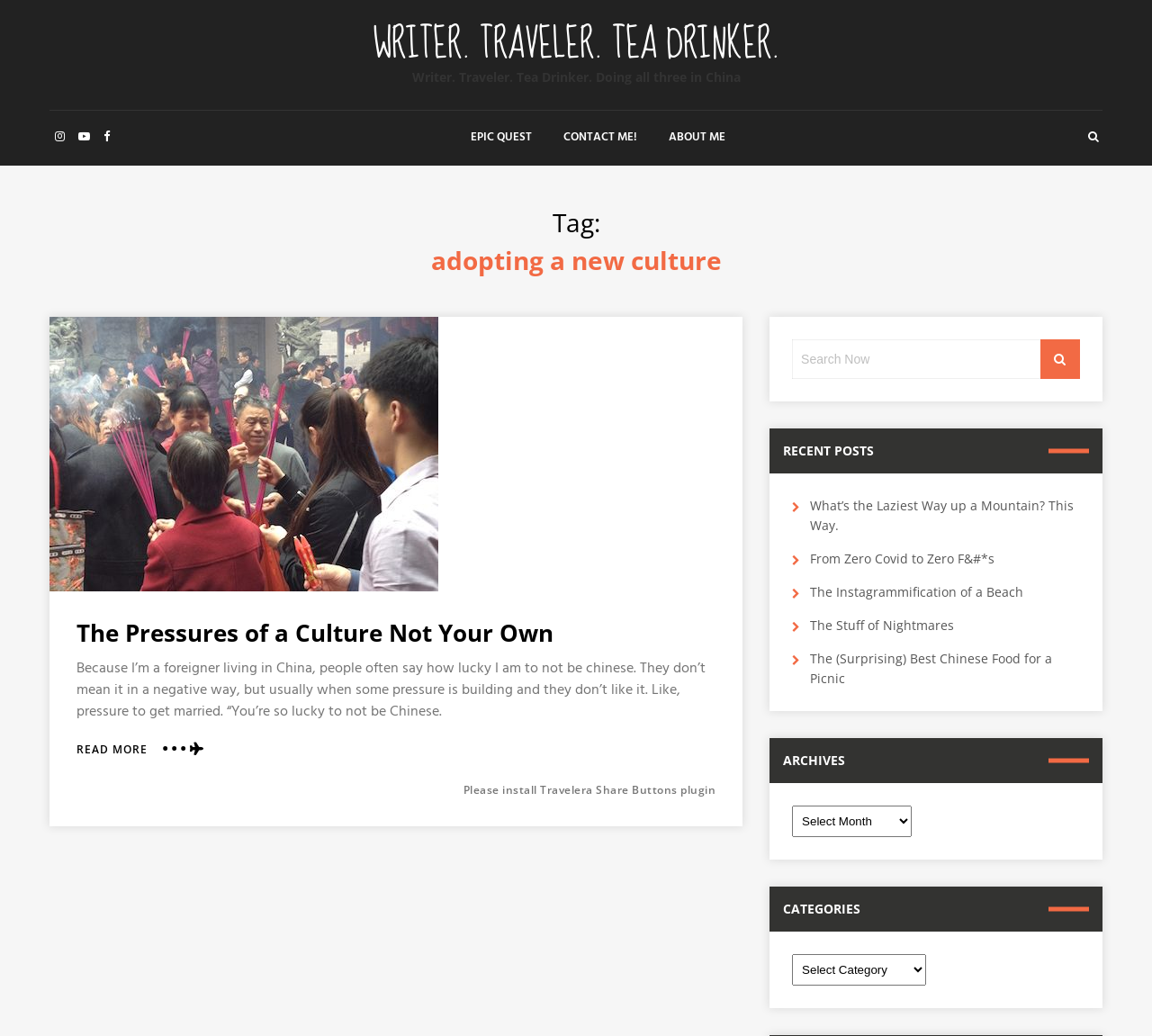Please predict the bounding box coordinates of the element's region where a click is necessary to complete the following instruction: "Click on the 'CONTACT ME!' link". The coordinates should be represented by four float numbers between 0 and 1, i.e., [left, top, right, bottom].

[0.487, 0.107, 0.554, 0.159]